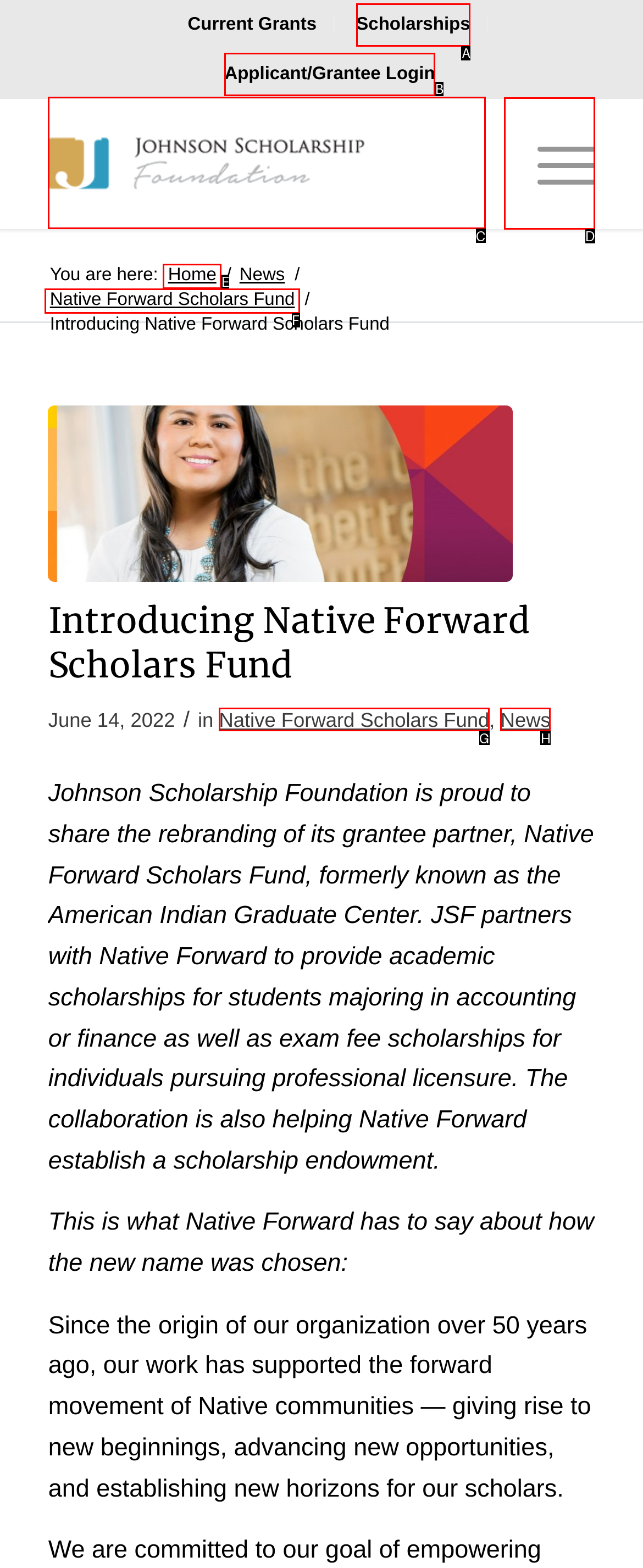Choose the letter of the option you need to click to Visit Johnson Scholarship Foundation. Answer with the letter only.

C